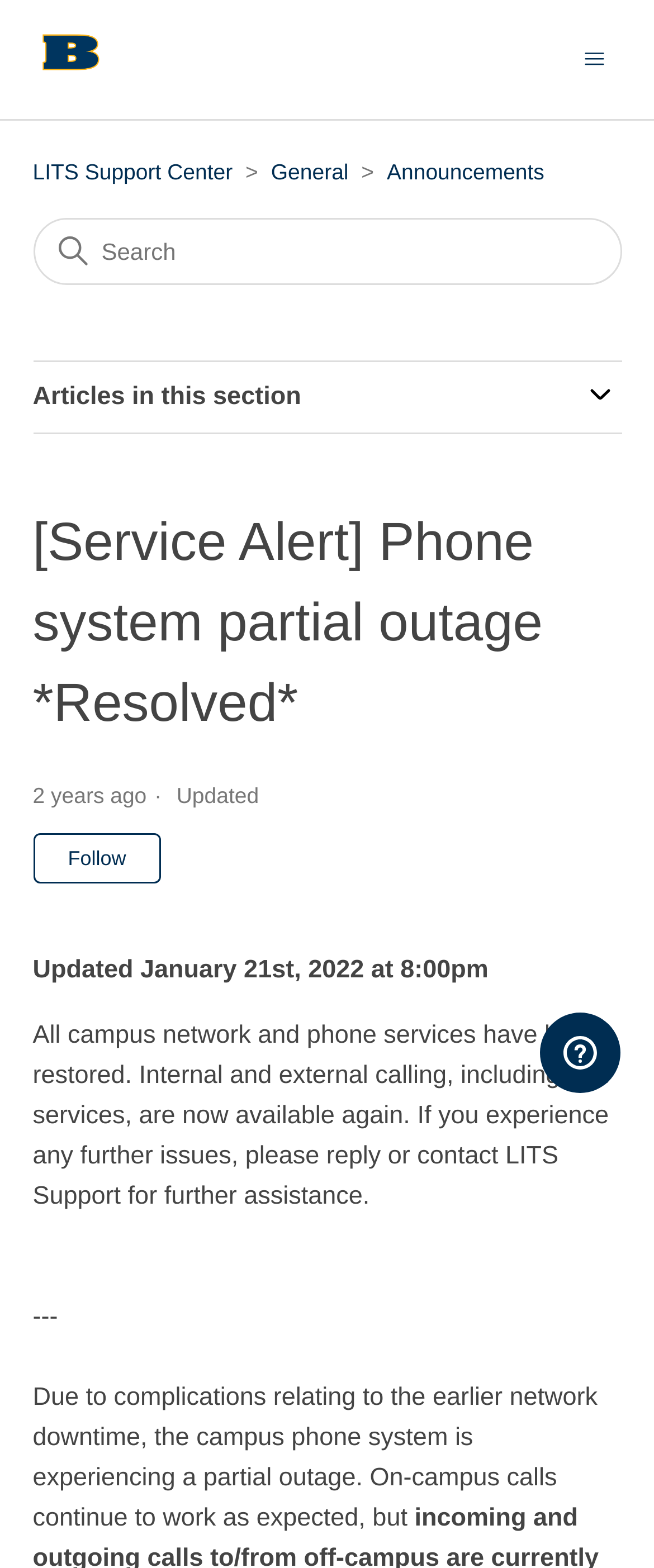Identify the bounding box coordinates of the clickable section necessary to follow the following instruction: "Go to LITS Support Center home page". The coordinates should be presented as four float numbers from 0 to 1, i.e., [left, top, right, bottom].

[0.05, 0.04, 0.165, 0.058]